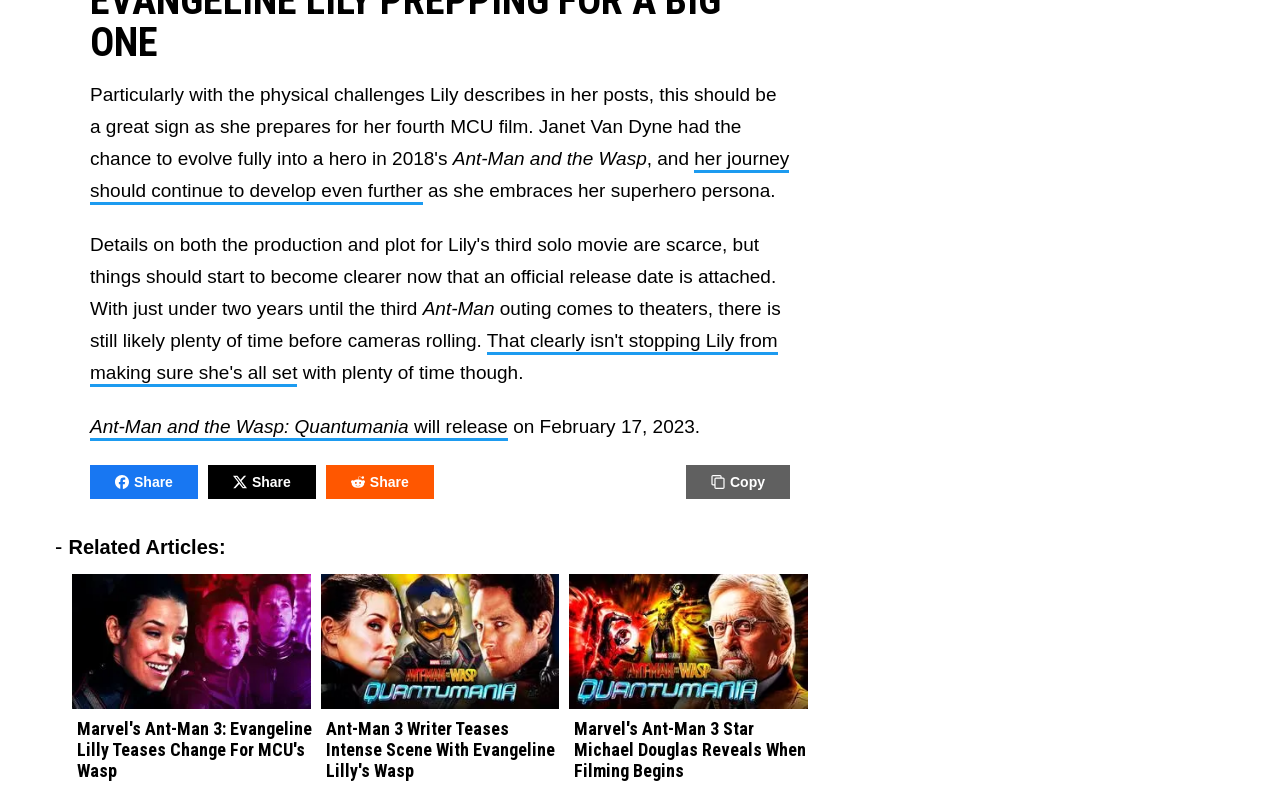Determine the bounding box coordinates of the clickable element necessary to fulfill the instruction: "Click on the link to read about Ant-Man and the Wasp". Provide the coordinates as four float numbers within the 0 to 1 range, i.e., [left, top, right, bottom].

[0.07, 0.189, 0.617, 0.261]